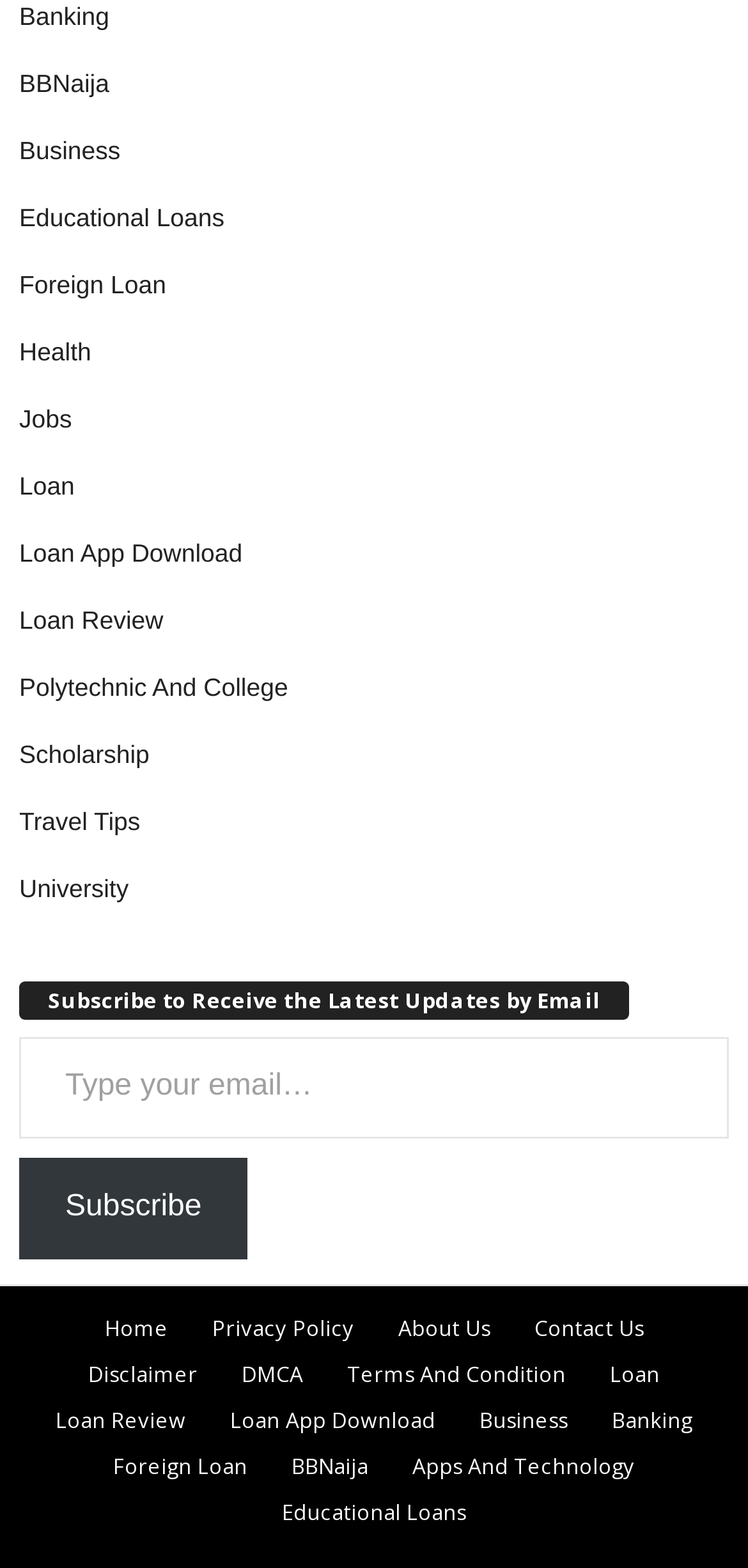Determine the bounding box coordinates of the clickable element necessary to fulfill the instruction: "View imprint information". Provide the coordinates as four float numbers within the 0 to 1 range, i.e., [left, top, right, bottom].

None